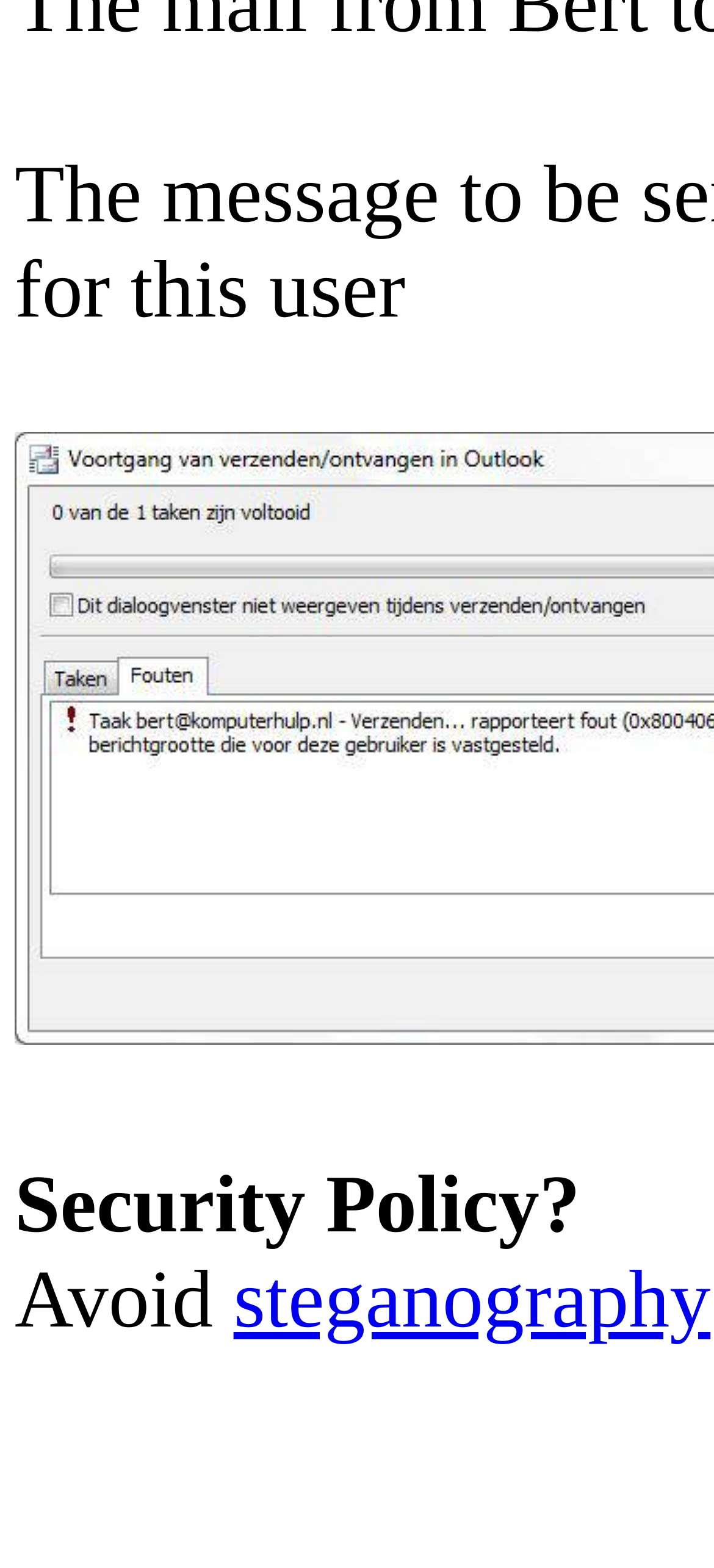Provide the bounding box coordinates for the UI element described in this sentence: "steganography". The coordinates should be four float values between 0 and 1, i.e., [left, top, right, bottom].

[0.327, 0.799, 0.995, 0.858]